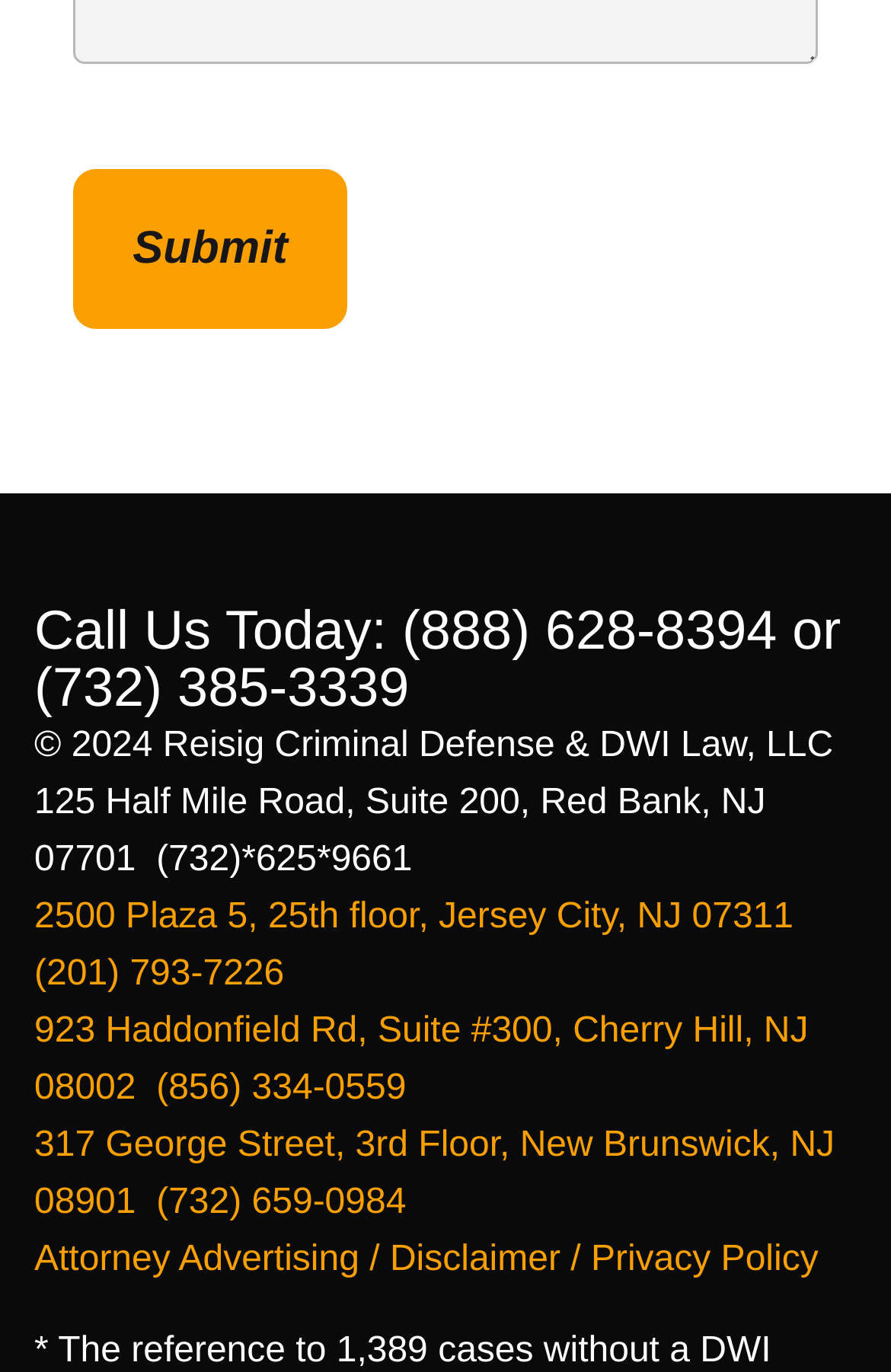Refer to the element description May 2020 and identify the corresponding bounding box in the screenshot. Format the coordinates as (top-left x, top-left y, bottom-right x, bottom-right y) with values in the range of 0 to 1.

None